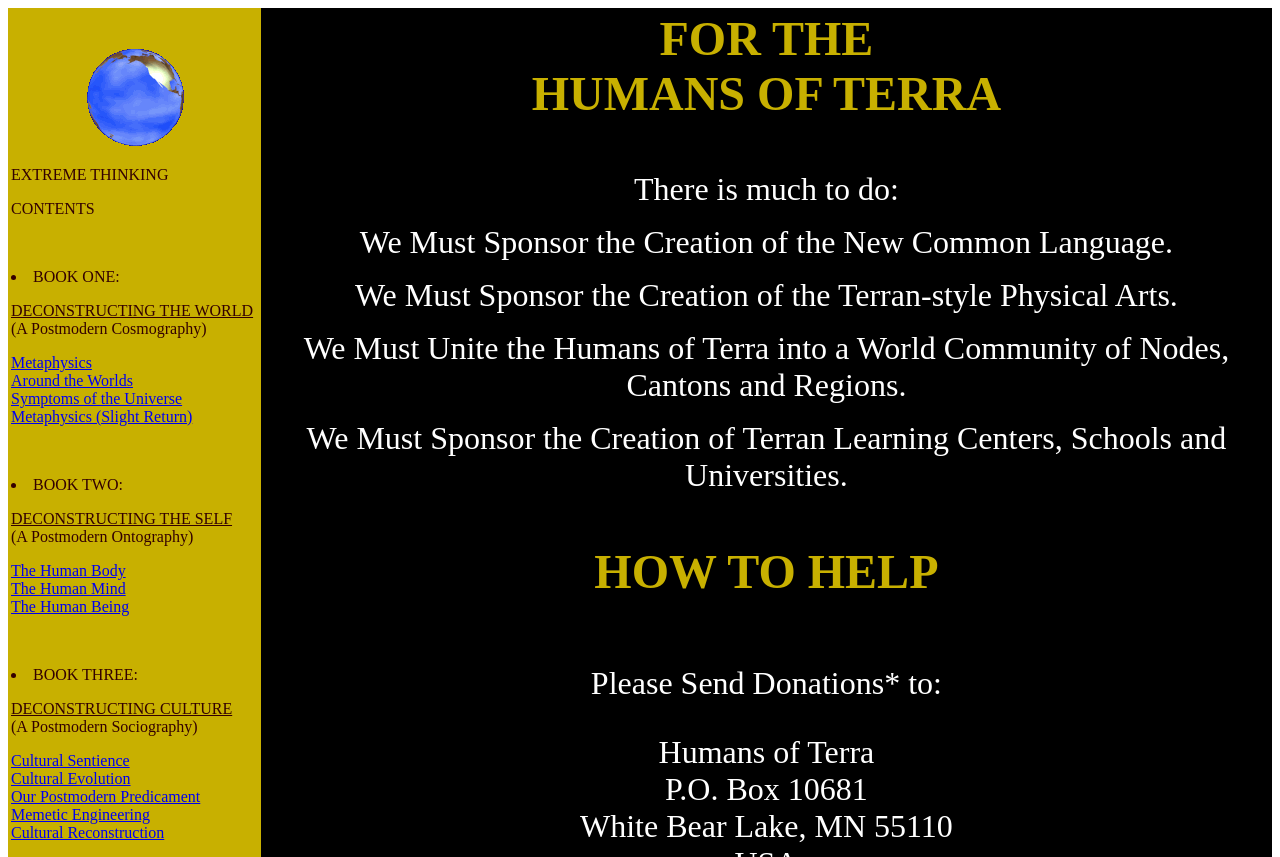Please identify the bounding box coordinates of the area that needs to be clicked to fulfill the following instruction: "Explore 'Cultural Sentience'."

[0.009, 0.877, 0.101, 0.897]